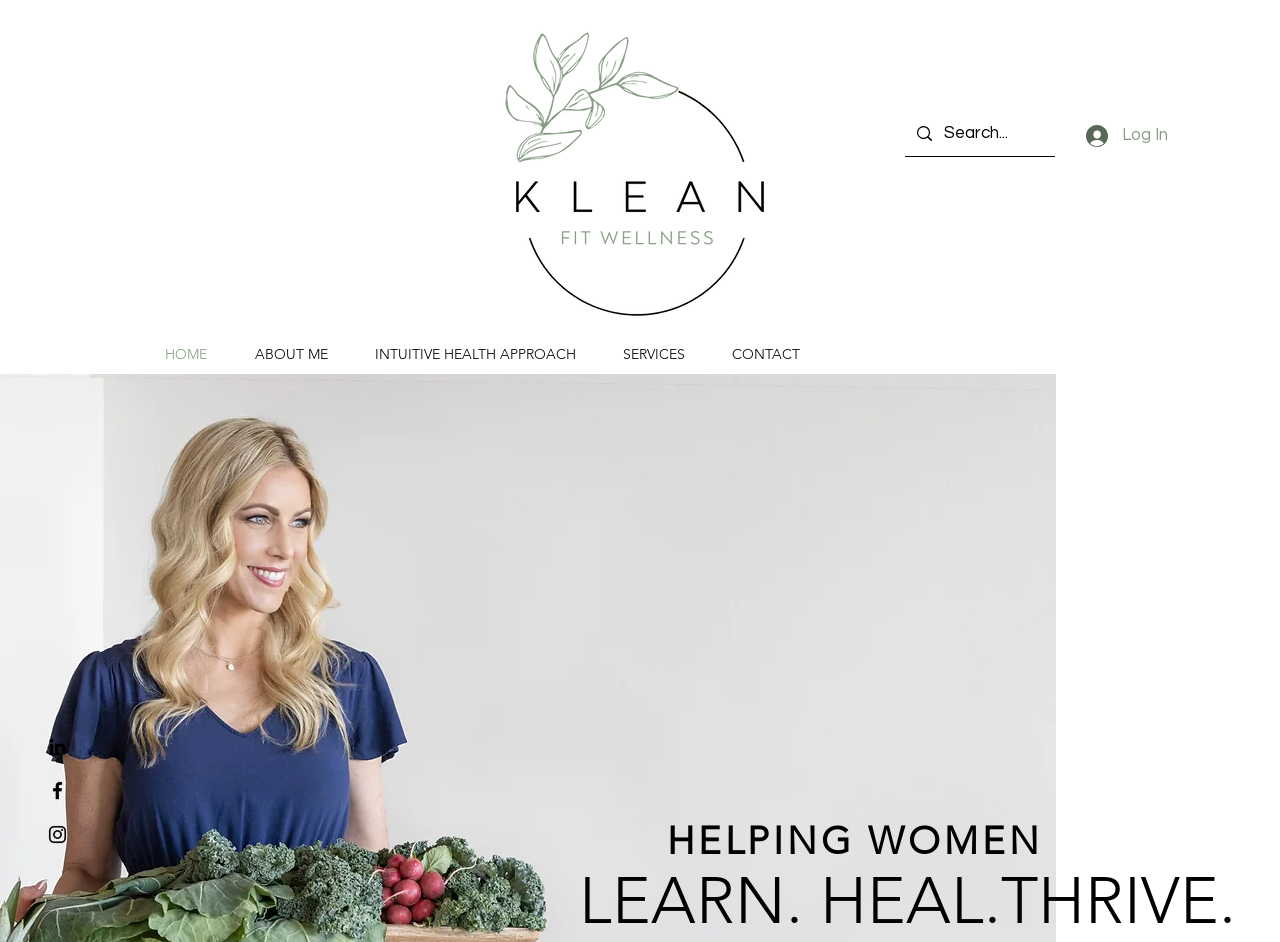Can you provide the bounding box coordinates for the element that should be clicked to implement the instruction: "visit the about me page"?

[0.188, 0.355, 0.281, 0.397]